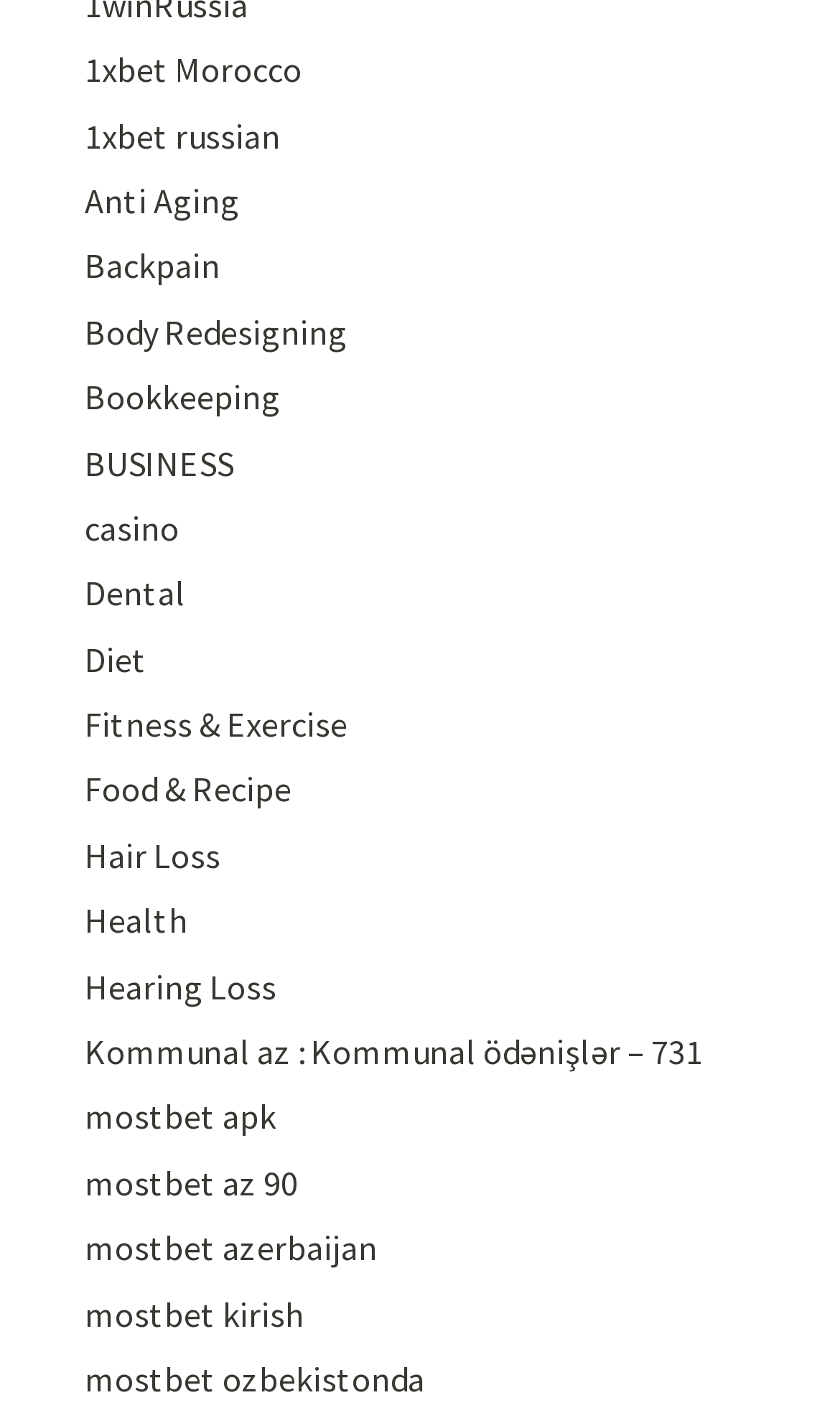How many links have 'mostbet' in their text?
Look at the image and respond with a single word or a short phrase.

4